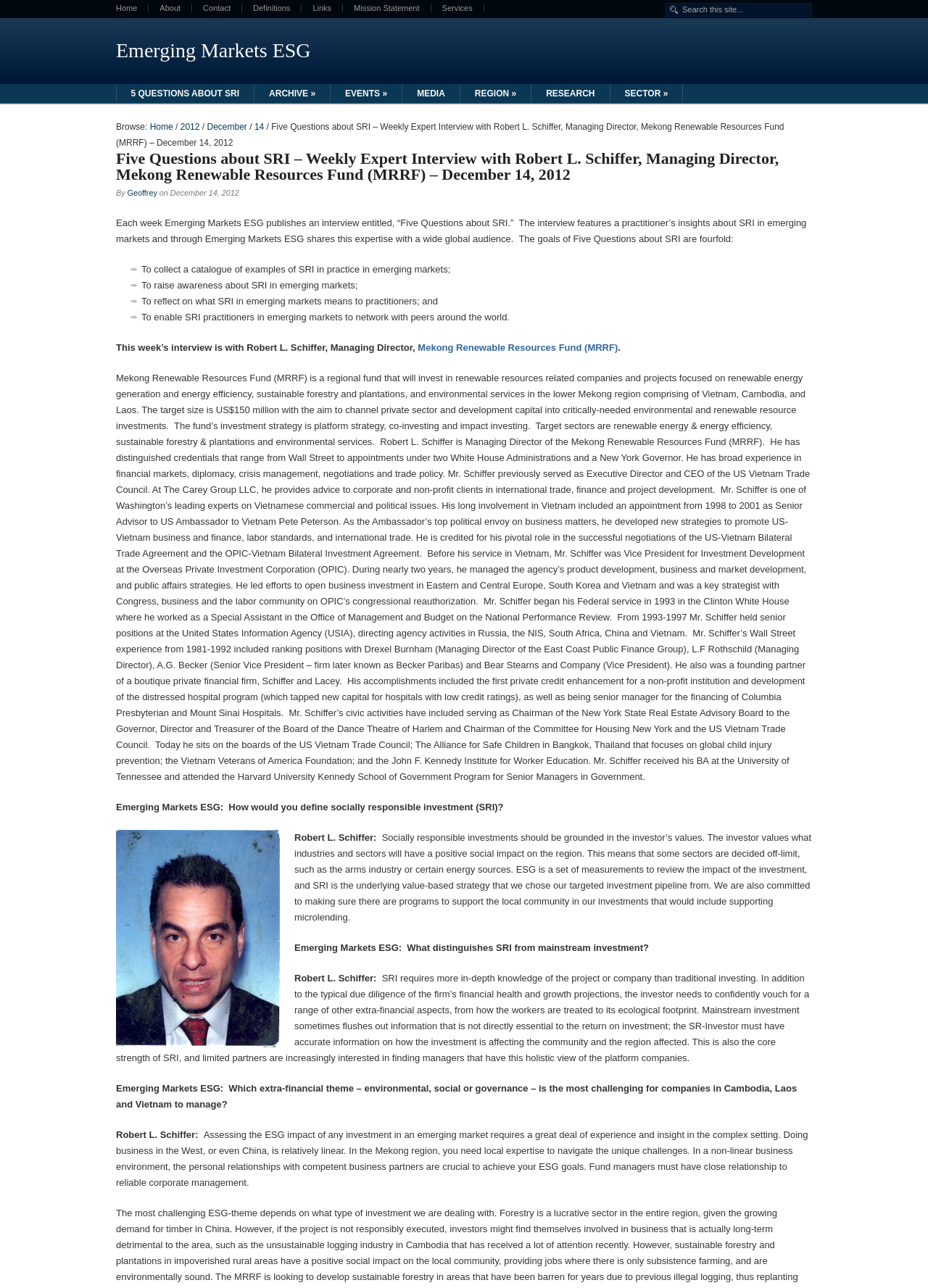Determine the bounding box coordinates of the element that should be clicked to execute the following command: "Read the interview with Robert L. Schiffer".

[0.125, 0.116, 0.839, 0.142]